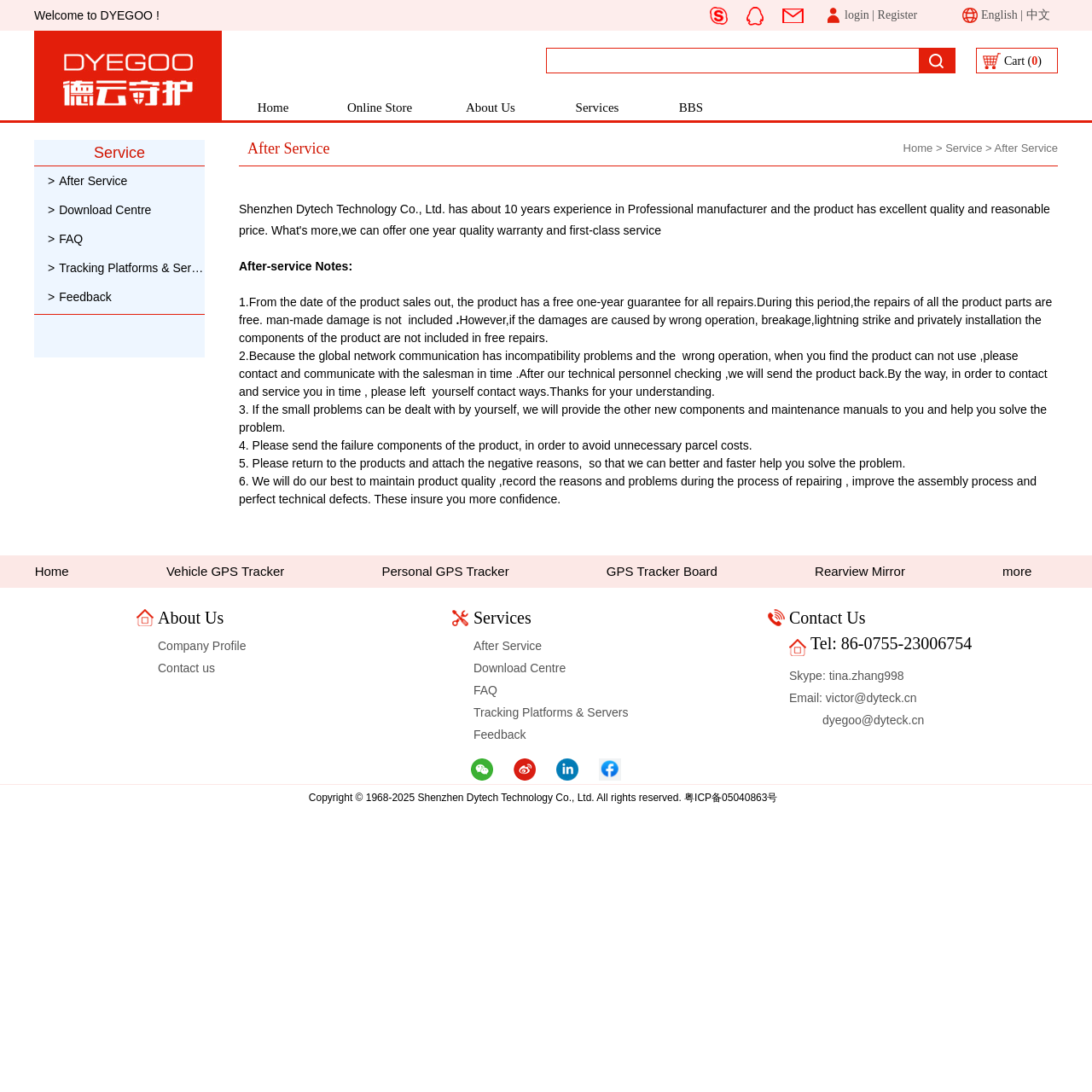Determine the bounding box coordinates for the area that needs to be clicked to fulfill this task: "click login". The coordinates must be given as four float numbers between 0 and 1, i.e., [left, top, right, bottom].

[0.773, 0.008, 0.796, 0.02]